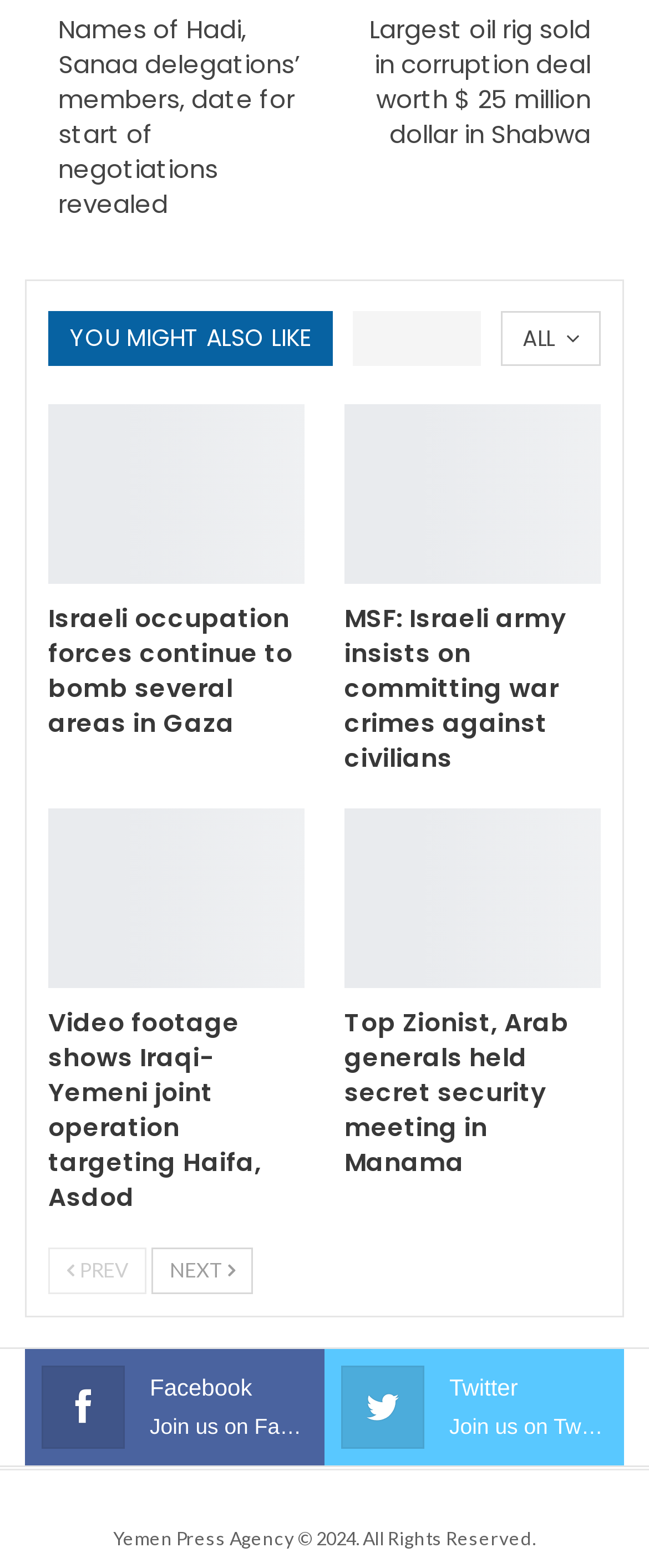Pinpoint the bounding box coordinates of the clickable element needed to complete the instruction: "Go to next page". The coordinates should be provided as four float numbers between 0 and 1: [left, top, right, bottom].

[0.233, 0.795, 0.39, 0.825]